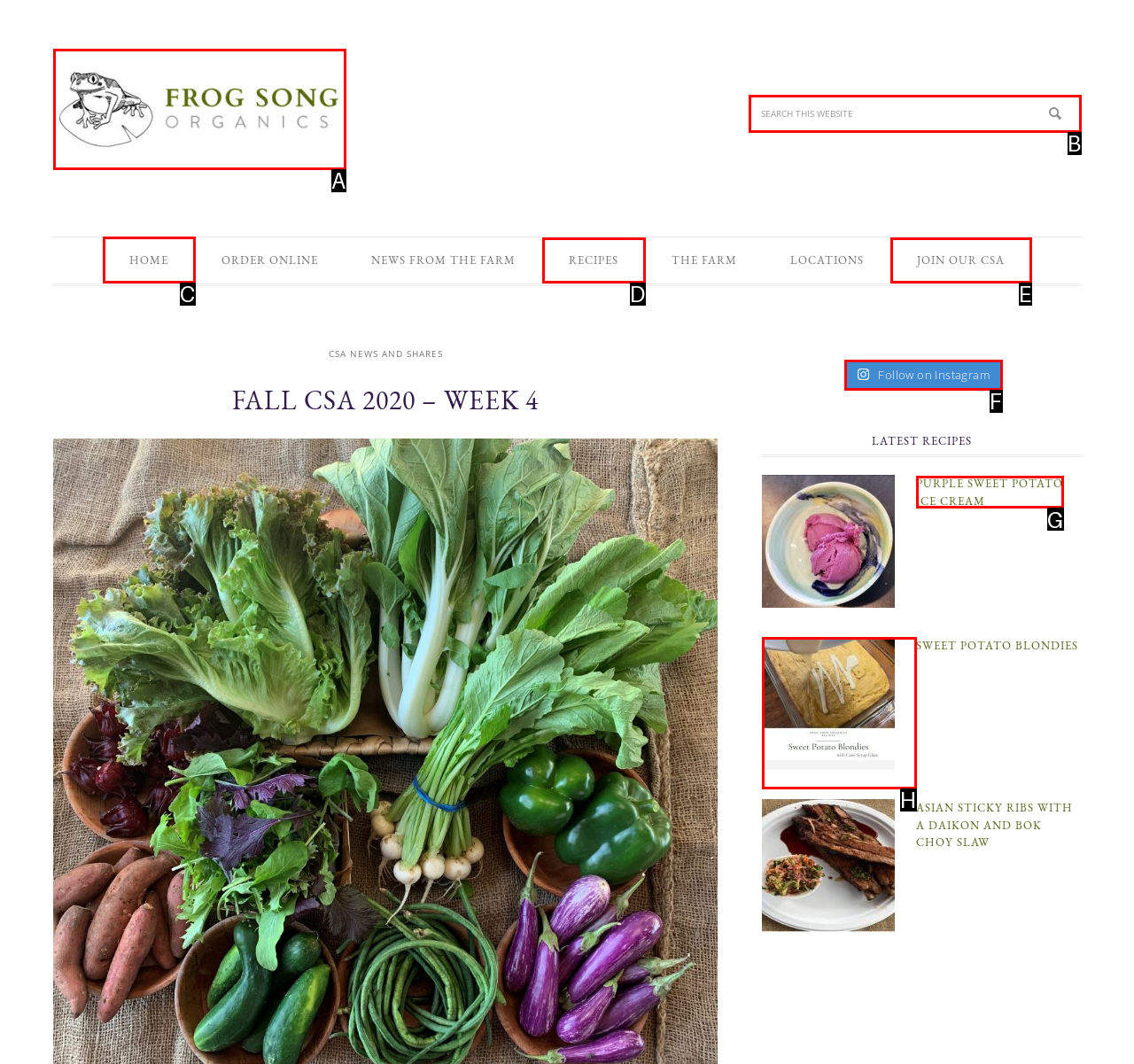Identify the appropriate lettered option to execute the following task: Go to home page
Respond with the letter of the selected choice.

C